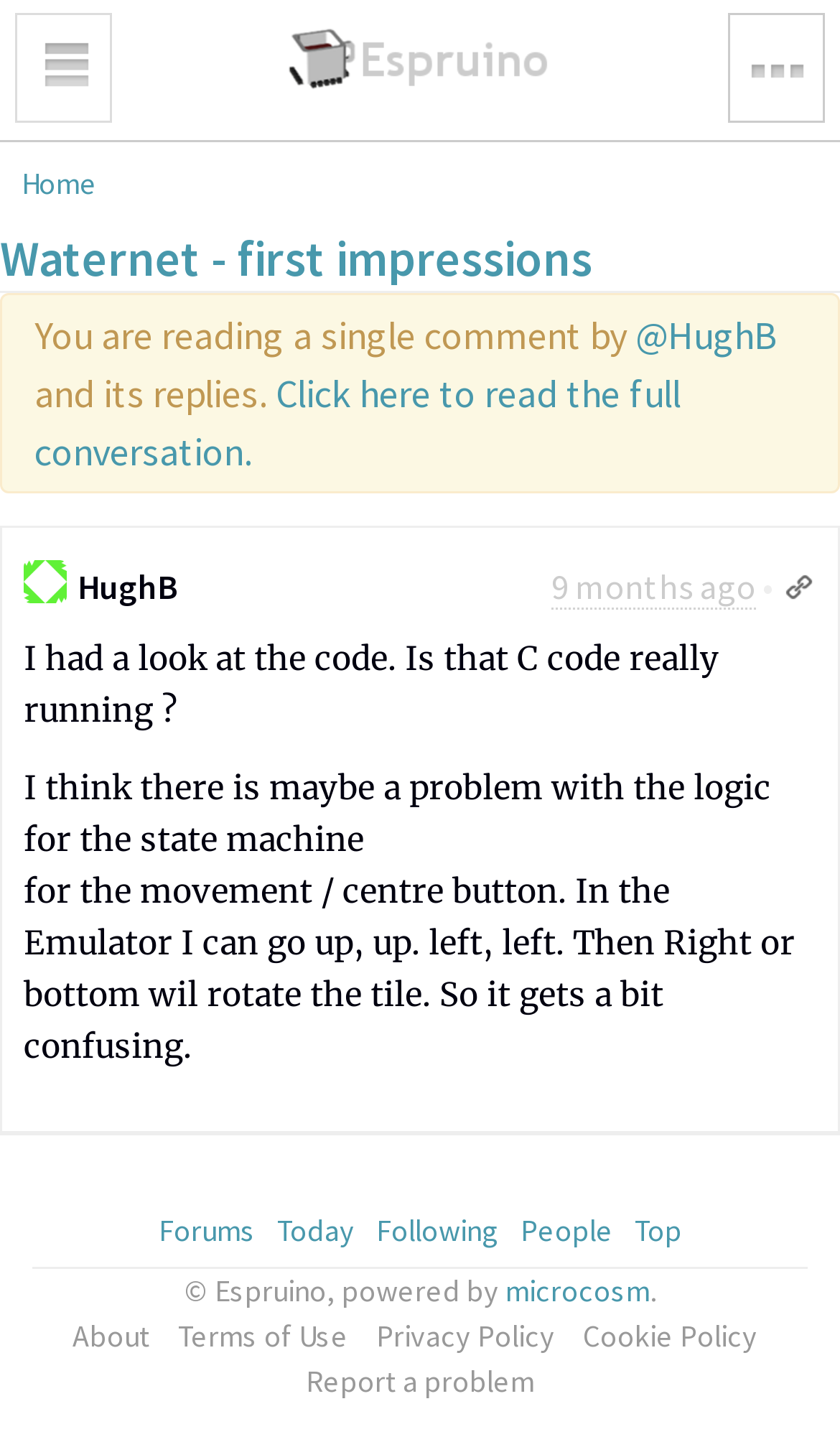Point out the bounding box coordinates of the section to click in order to follow this instruction: "Go to Espruino homepage".

[0.344, 0.021, 0.656, 0.068]